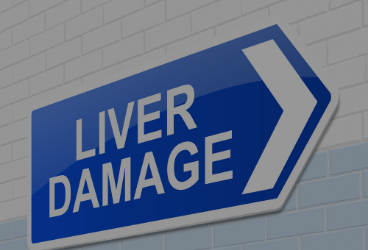What is the setting of the environment where the sign is placed?
Analyze the image and provide a thorough answer to the question.

The setting of the environment where the sign is placed is clinical or informative, as the caption mentions that the setting reflects a clinical or informative environment, aligning with the urgent message regarding liver health.